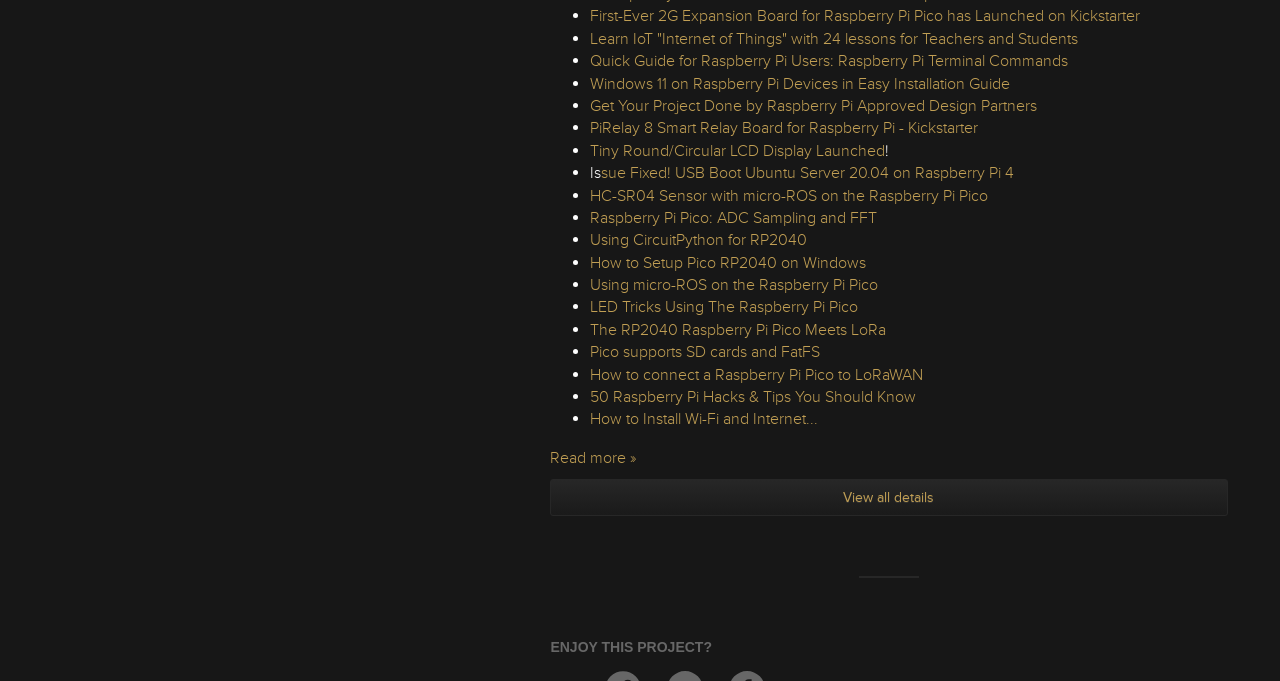Please identify the bounding box coordinates of the element that needs to be clicked to execute the following command: "Read more about the project". Provide the bounding box using four float numbers between 0 and 1, formatted as [left, top, right, bottom].

[0.43, 0.658, 0.497, 0.687]